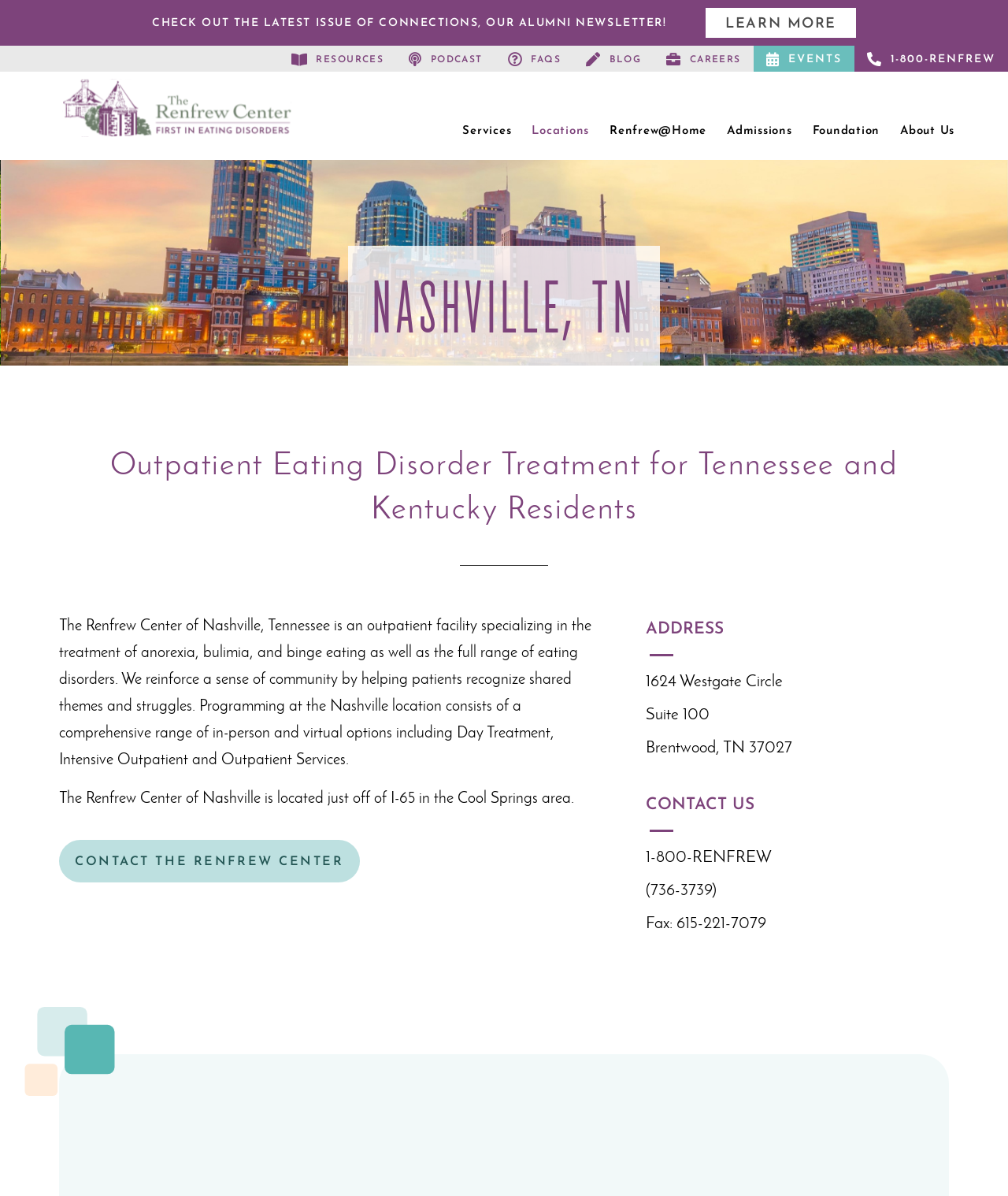What services does the facility offer?
Using the image as a reference, give a one-word or short phrase answer.

Outpatient Eating Disorder Treatment